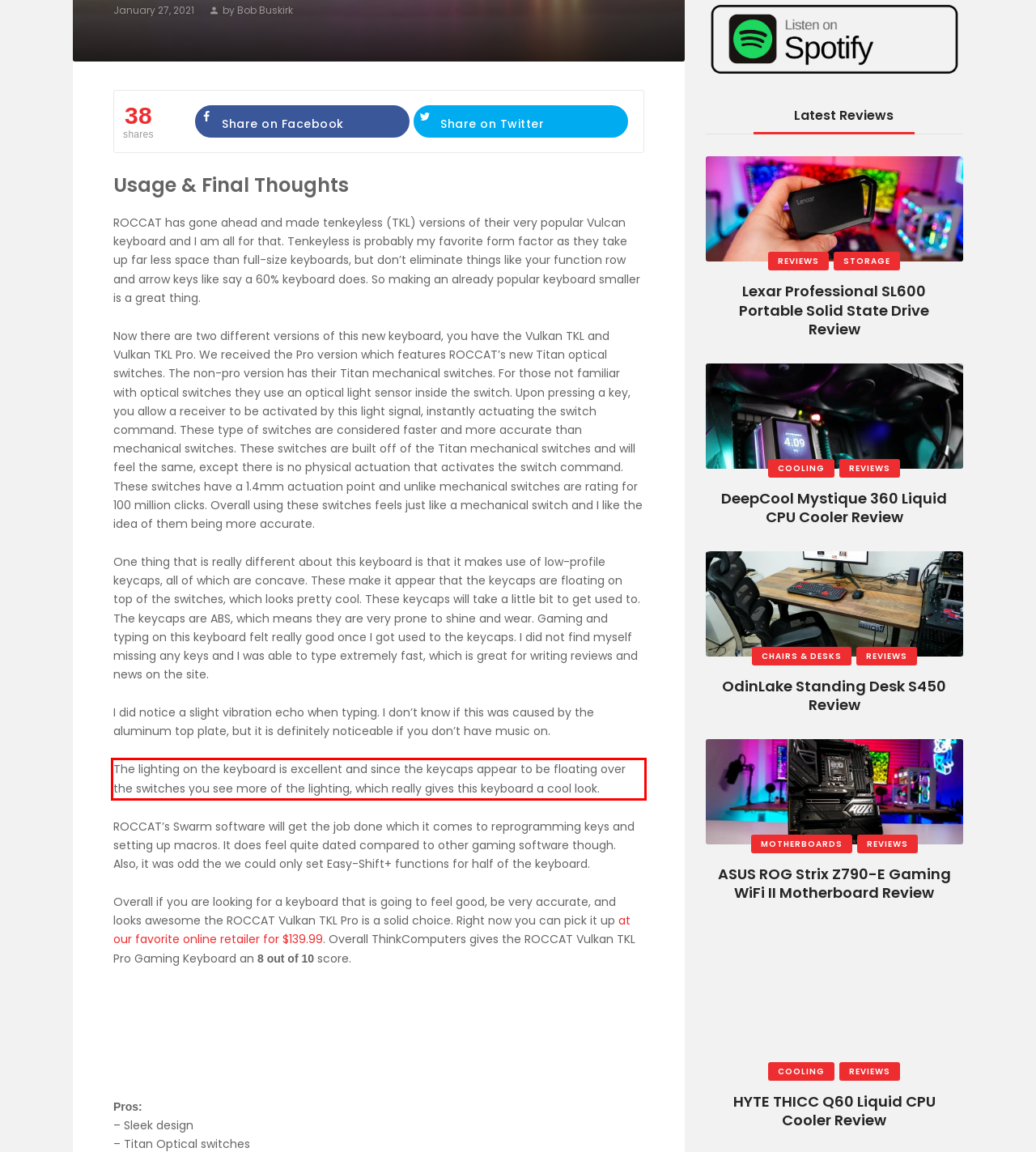Within the screenshot of the webpage, there is a red rectangle. Please recognize and generate the text content inside this red bounding box.

The lighting on the keyboard is excellent and since the keycaps appear to be floating over the switches you see more of the lighting, which really gives this keyboard a cool look.